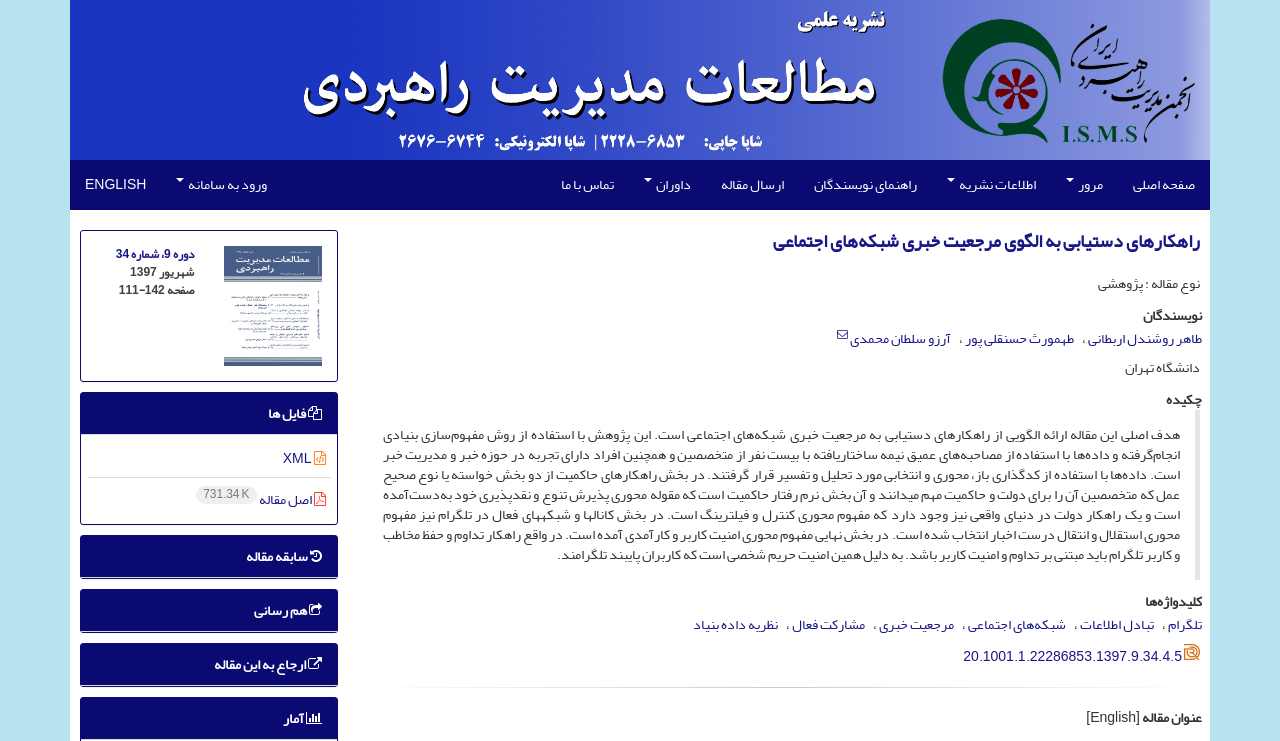Who are the authors of the article?
From the image, respond using a single word or phrase.

طاهر روشندل اربطانی, طهمورث حسنقلی پور, آرزو سلطان محمدی